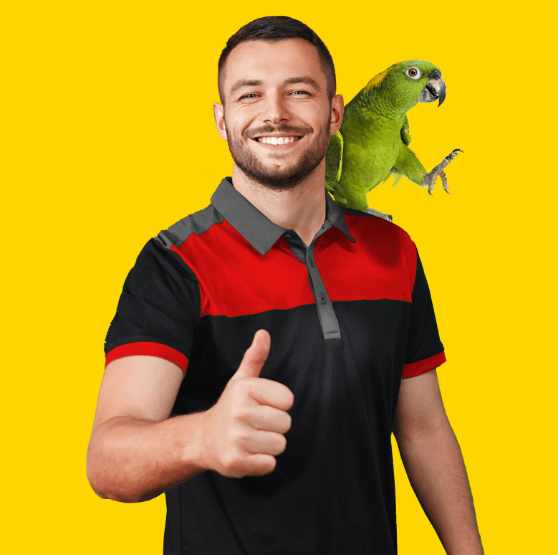Provide a short answer to the following question with just one word or phrase: What is the atmosphere of the scene?

positive